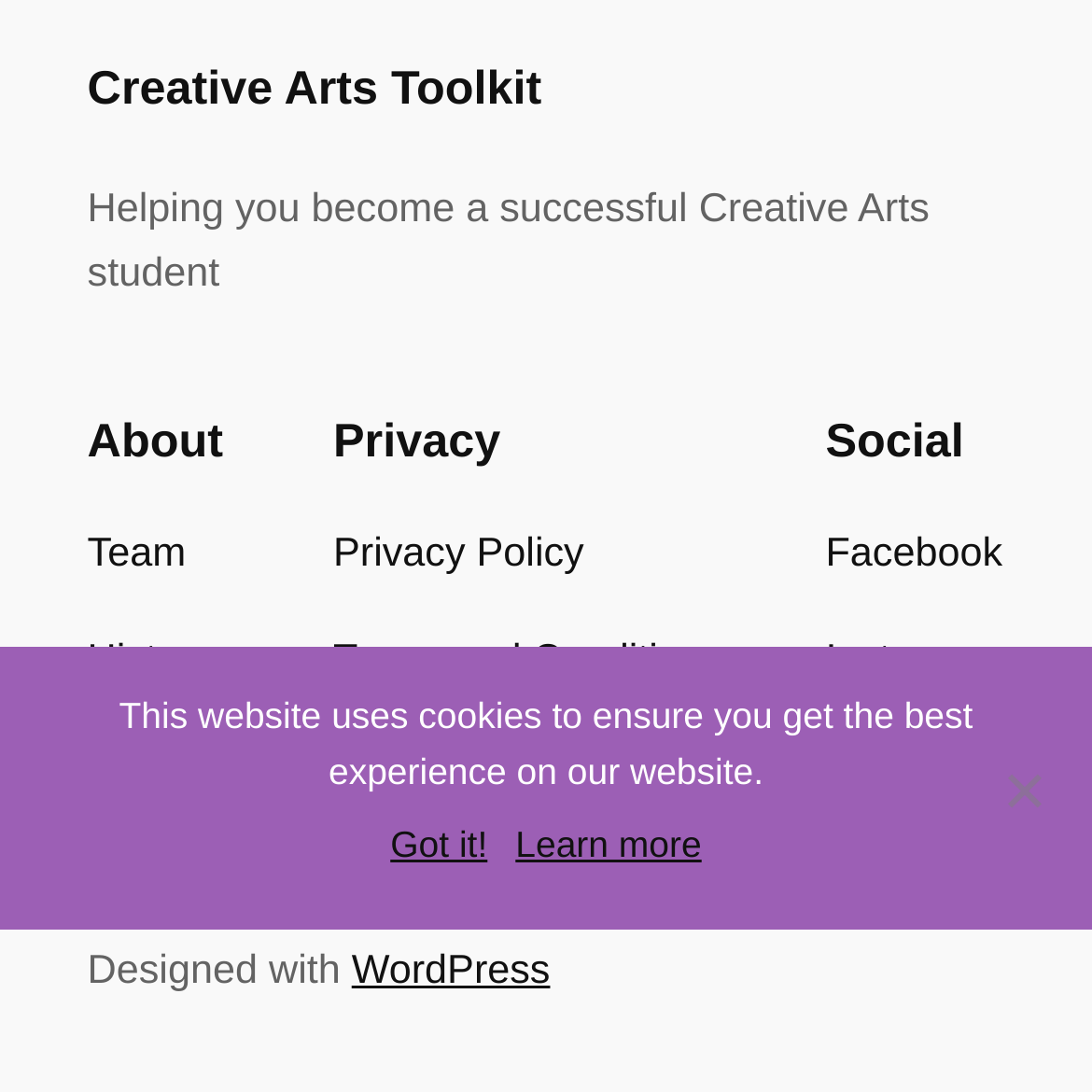Given the element description Terms and Conditions, identify the bounding box coordinates for the UI element on the webpage screenshot. The format should be (top-left x, top-left y, bottom-right x, bottom-right y), with values between 0 and 1.

[0.305, 0.577, 0.662, 0.635]